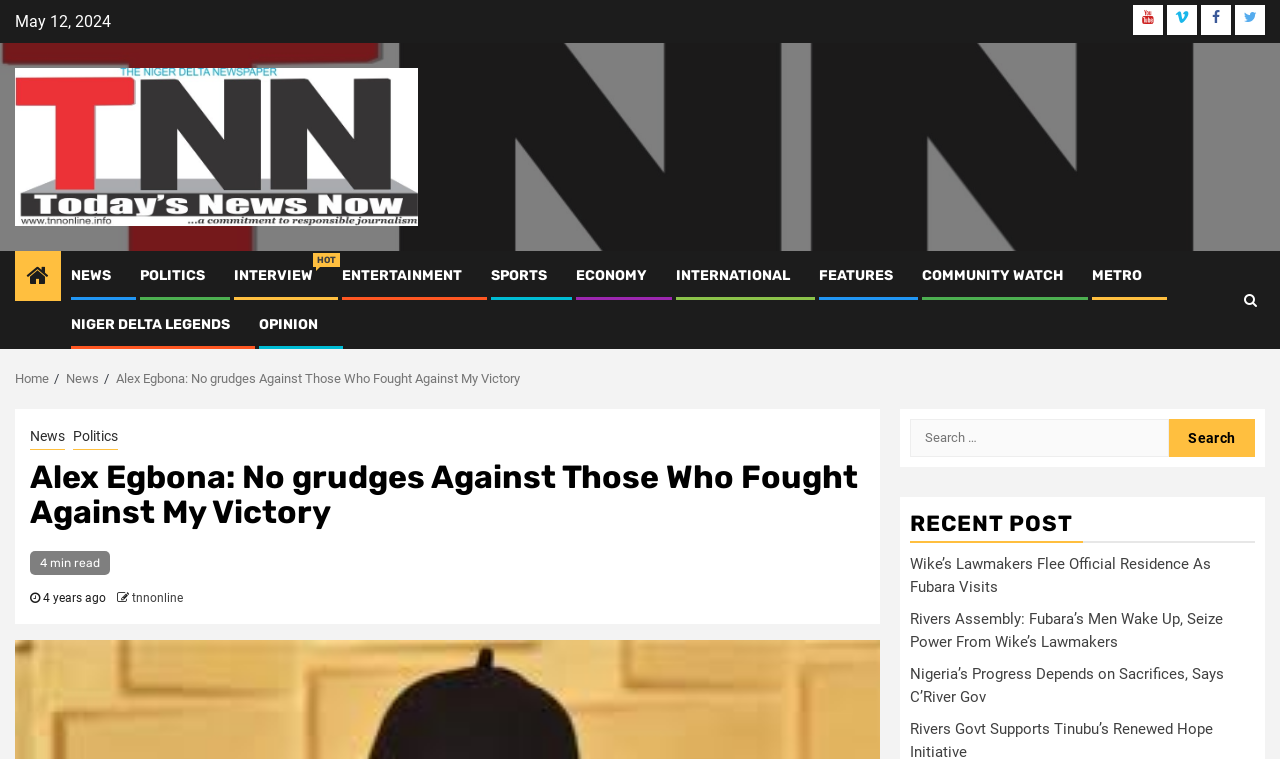Highlight the bounding box coordinates of the region I should click on to meet the following instruction: "Search for news".

[0.711, 0.552, 0.98, 0.602]